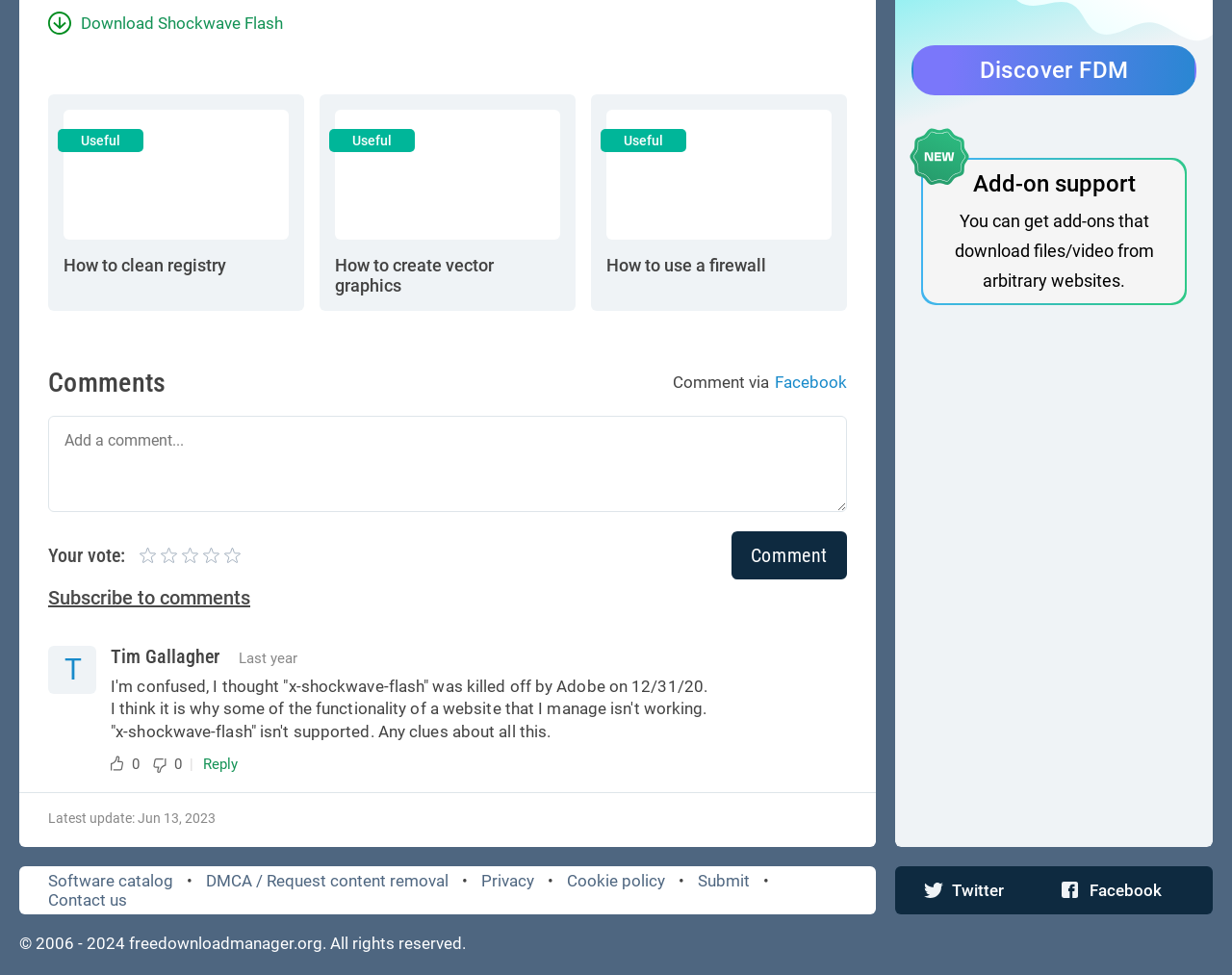Identify the bounding box coordinates of the region that should be clicked to execute the following instruction: "Download Shockwave Flash".

[0.039, 0.014, 0.23, 0.034]